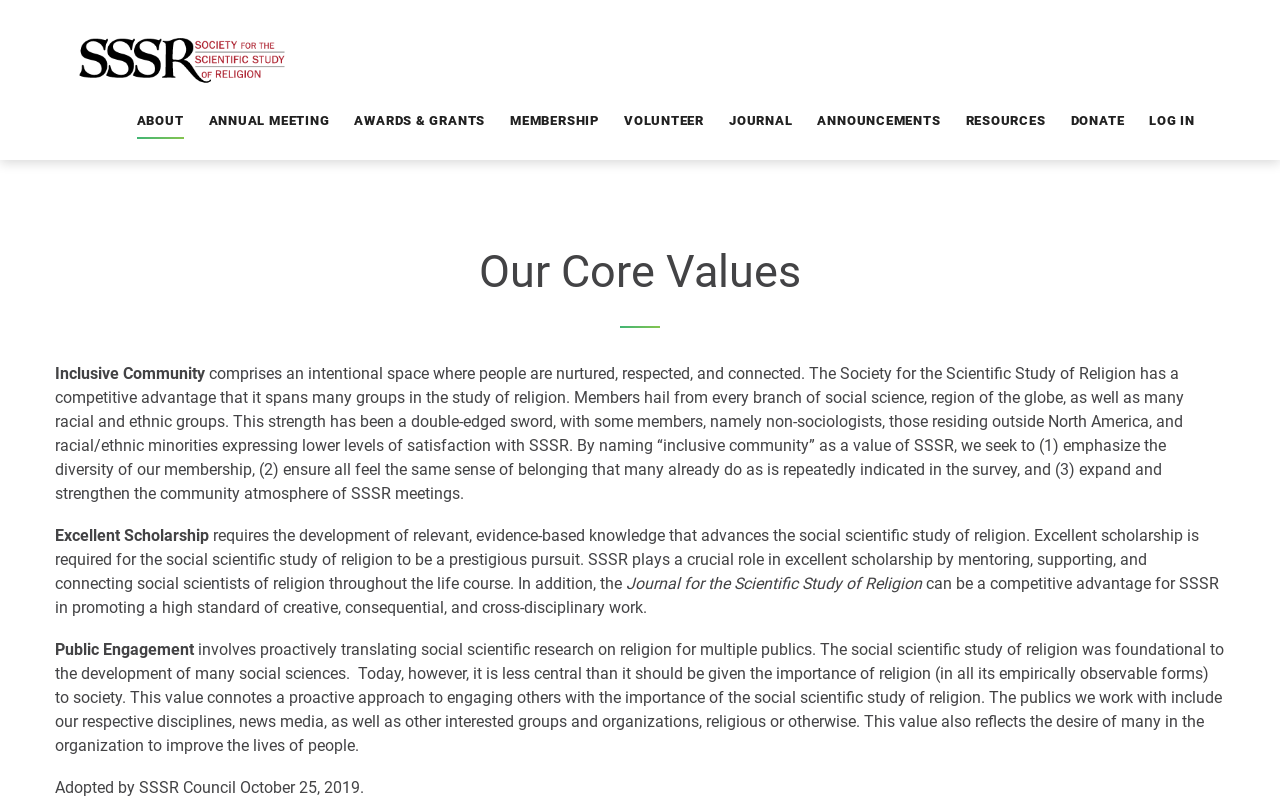When were the core values adopted? Using the information from the screenshot, answer with a single word or phrase.

October 25, 2019